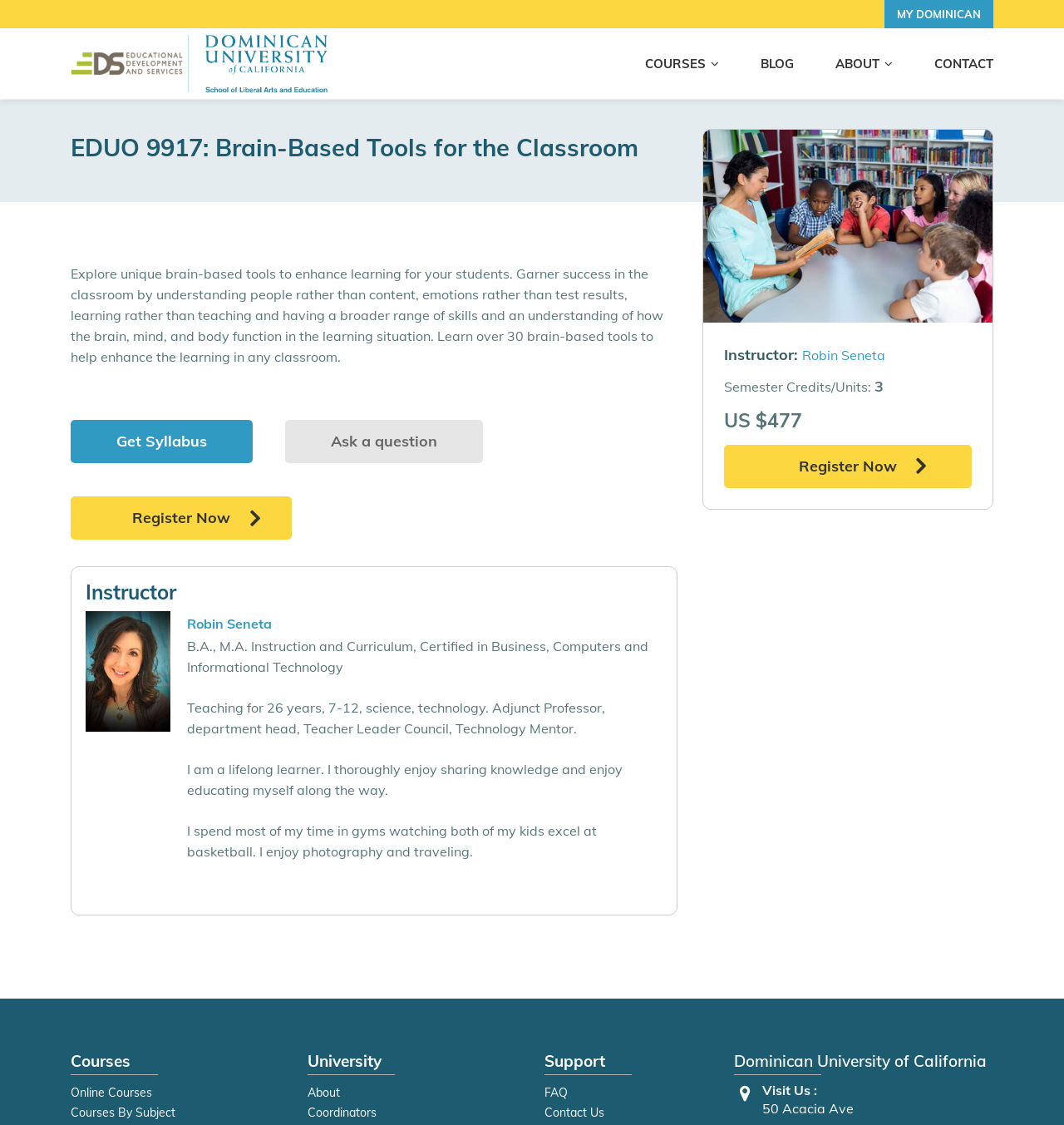What is the instructor's name?
Use the information from the image to give a detailed answer to the question.

I found the instructor's name by looking at the section with the heading 'Instructor' and finding the link with the text 'Robin Seneta'.